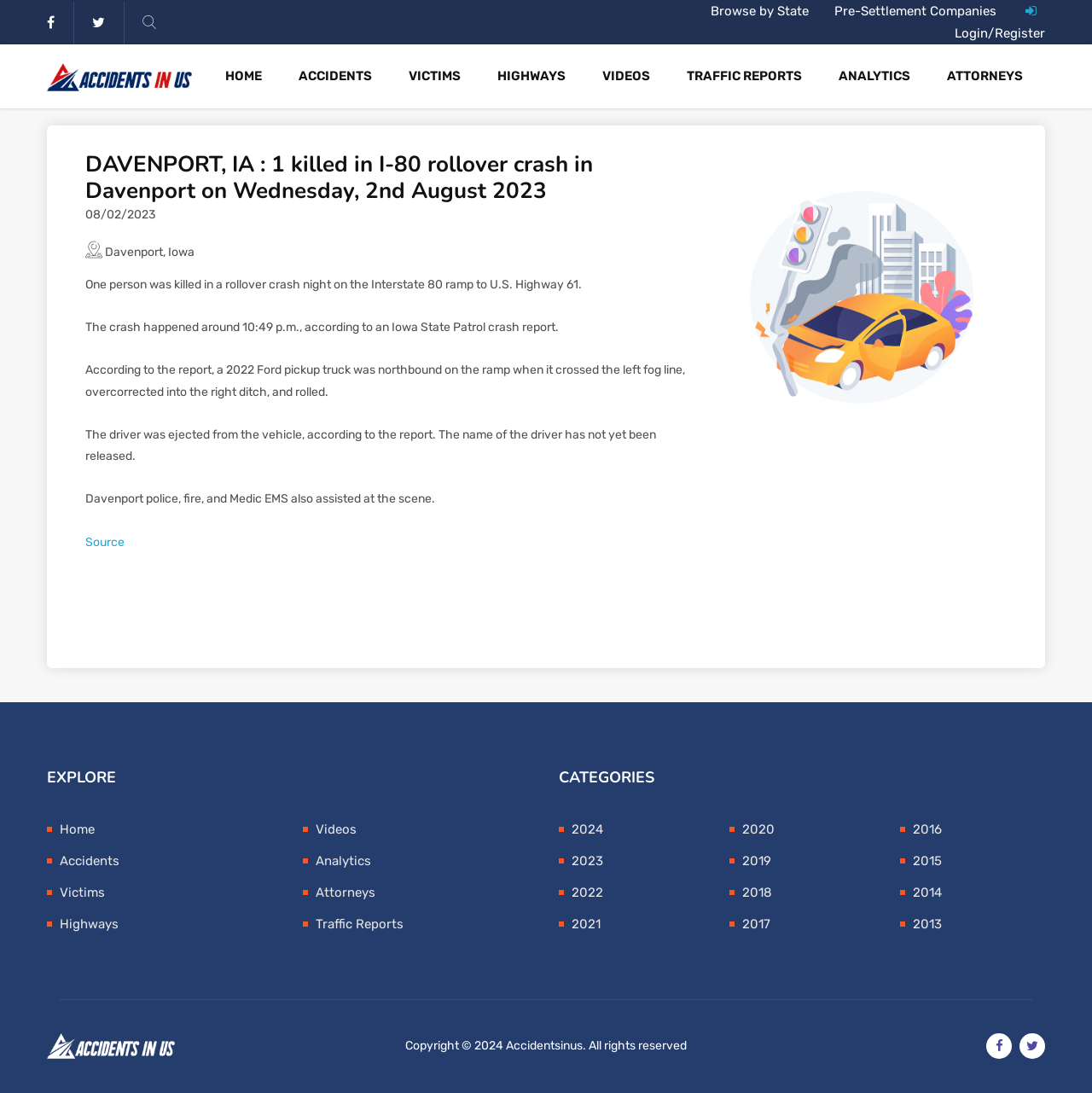Determine the bounding box coordinates of the clickable element to complete this instruction: "Login". Provide the coordinates in the format of four float numbers between 0 and 1, [left, top, right, bottom].

[0.874, 0.023, 0.905, 0.037]